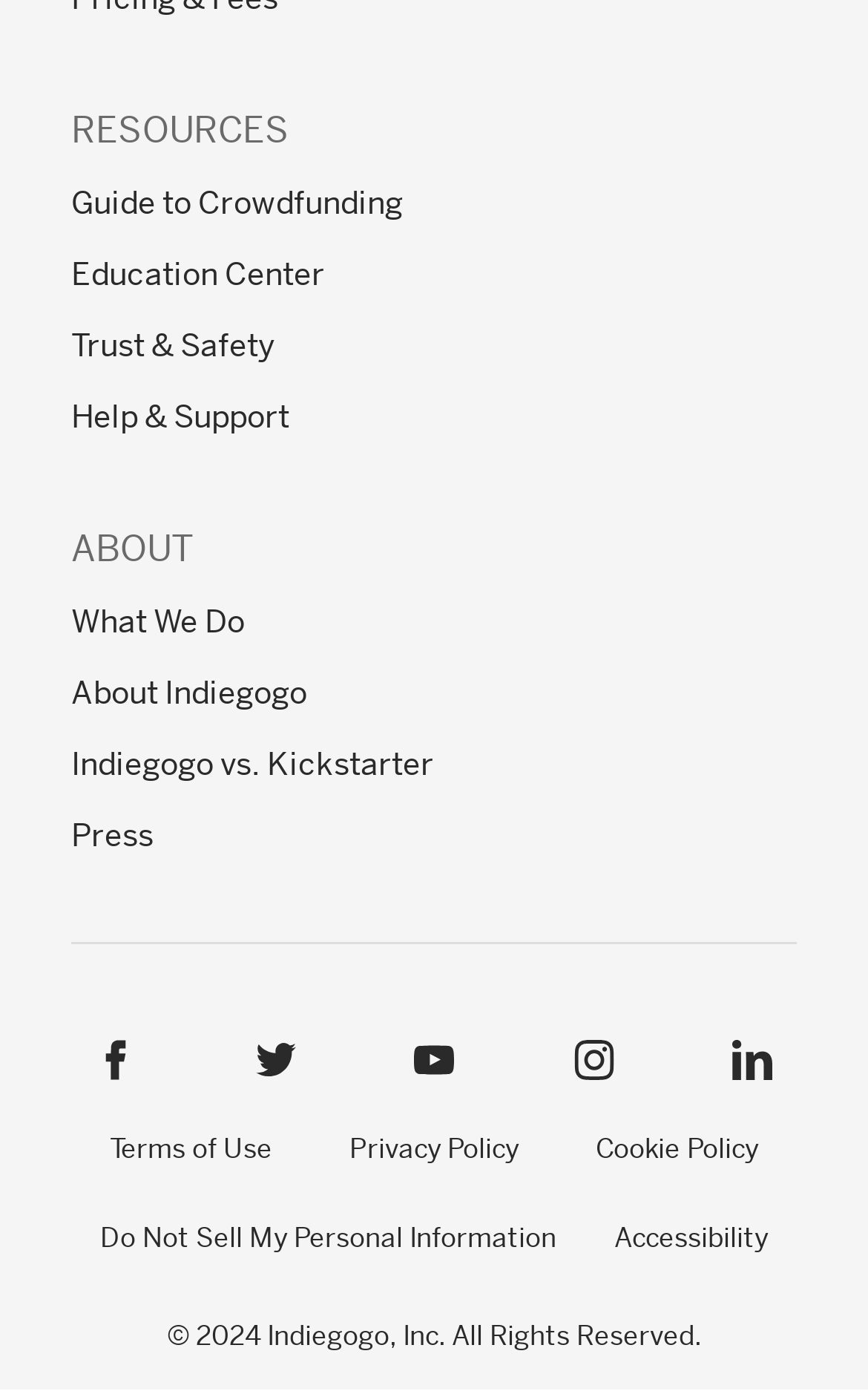How many links are there in the RESOURCES section?
Could you answer the question in a detailed manner, providing as much information as possible?

I counted the number of links under the RESOURCES heading and found that there are four links: Guide to Crowdfunding, Education Center, Trust & Safety, and Help & Support.